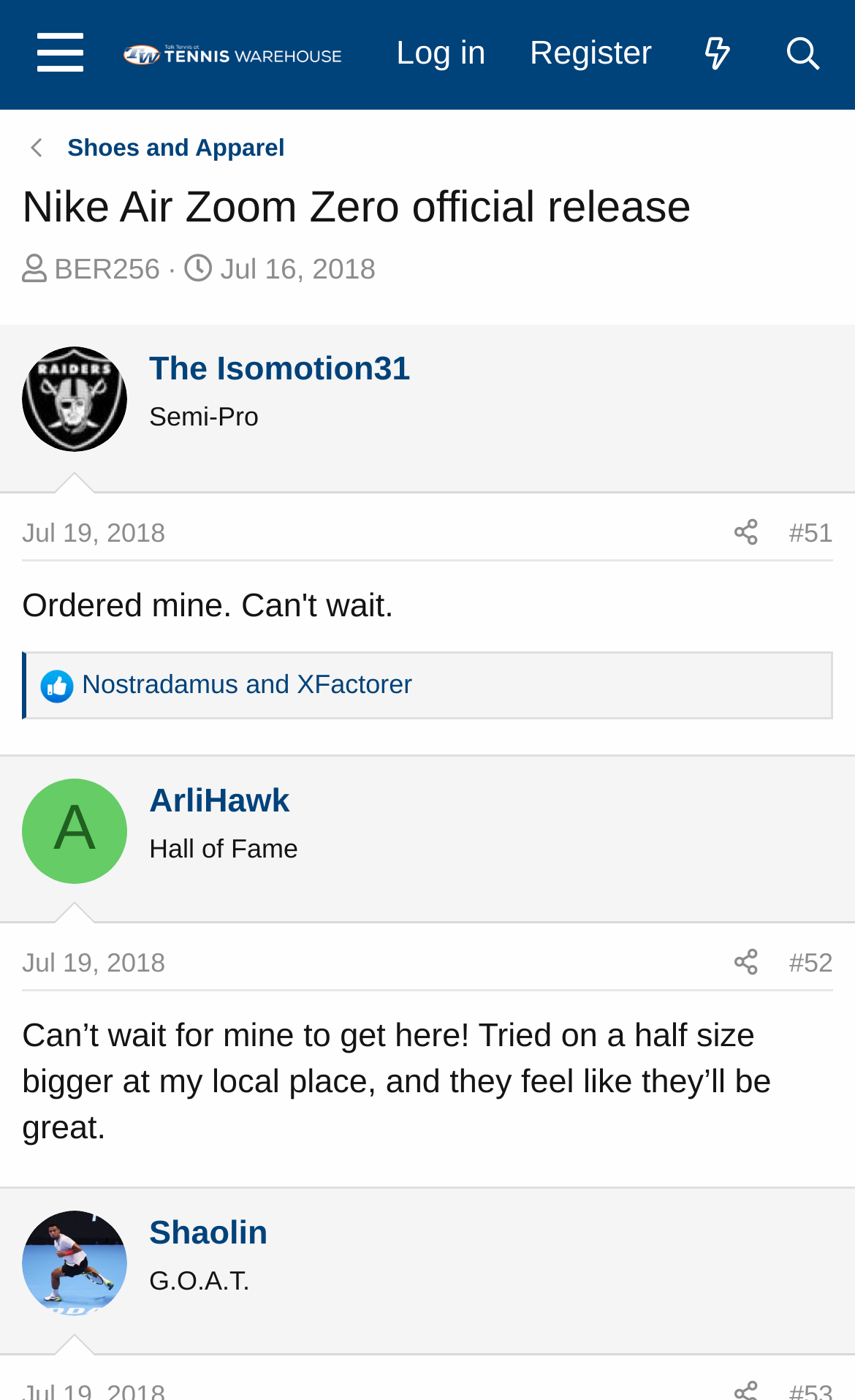Pinpoint the bounding box coordinates of the clickable area necessary to execute the following instruction: "Check out Splinters & Candy Radio". The coordinates should be given as four float numbers between 0 and 1, namely [left, top, right, bottom].

None